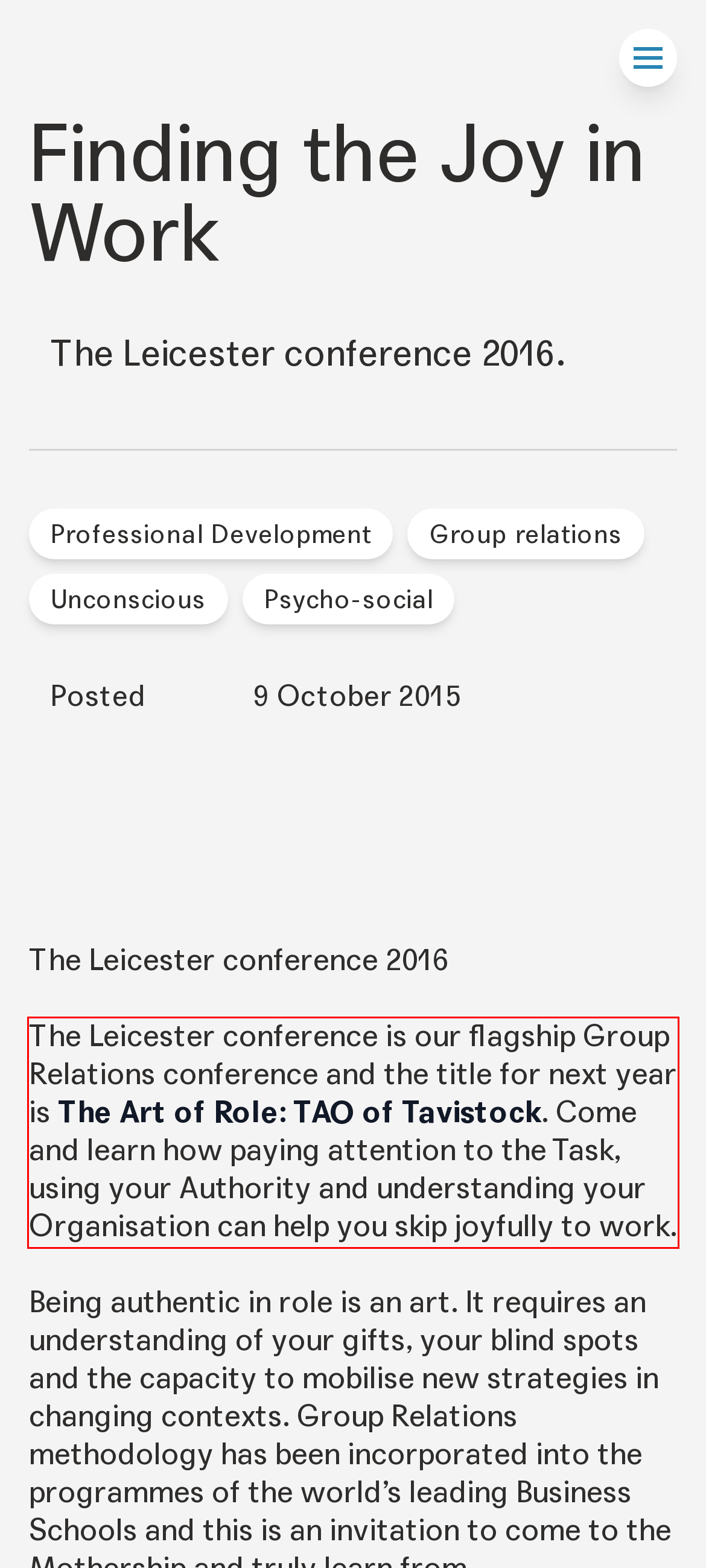Perform OCR on the text inside the red-bordered box in the provided screenshot and output the content.

The Leicester conference is our flagship Group Relations conference and the title for next year is The Art of Role: TAO of Tavistock. Come and learn how paying attention to the Task, using your Authority and understanding your Organisation can help you skip joyfully to work.